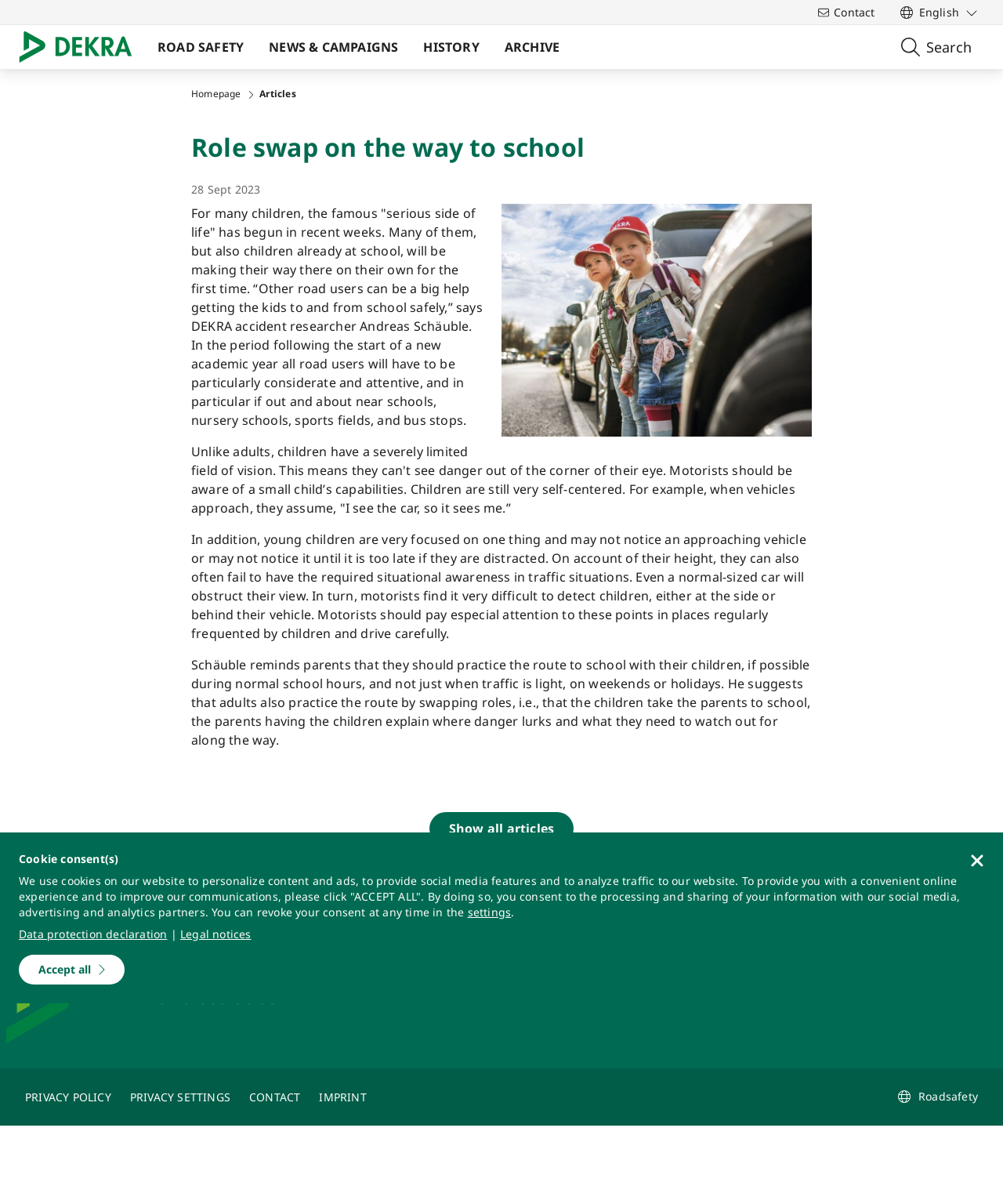Please locate the bounding box coordinates of the element that should be clicked to complete the given instruction: "Search for something".

[0.886, 0.021, 0.981, 0.057]